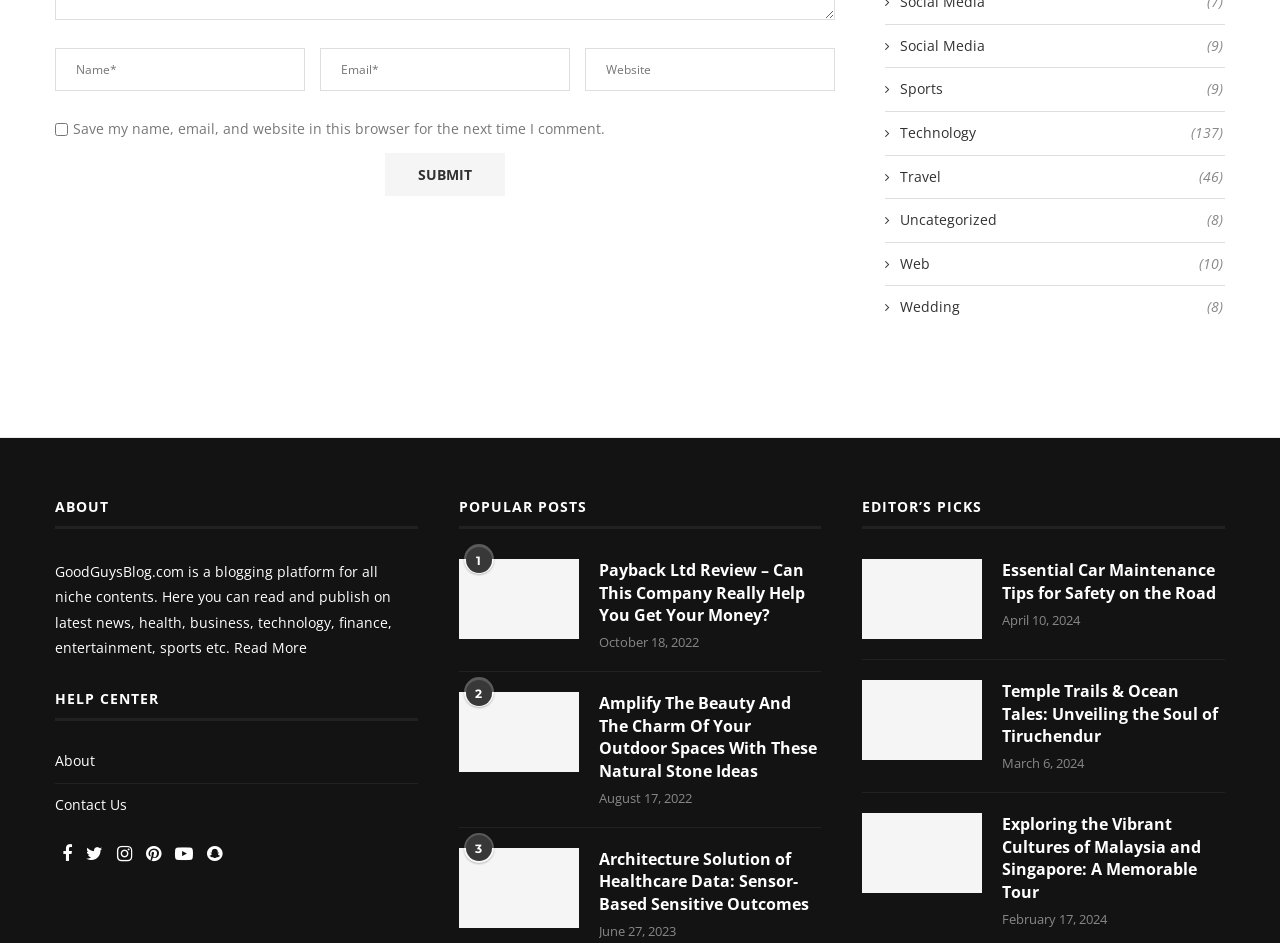What is the title of the first popular post?
Provide a short answer using one word or a brief phrase based on the image.

Payback Ltd Review